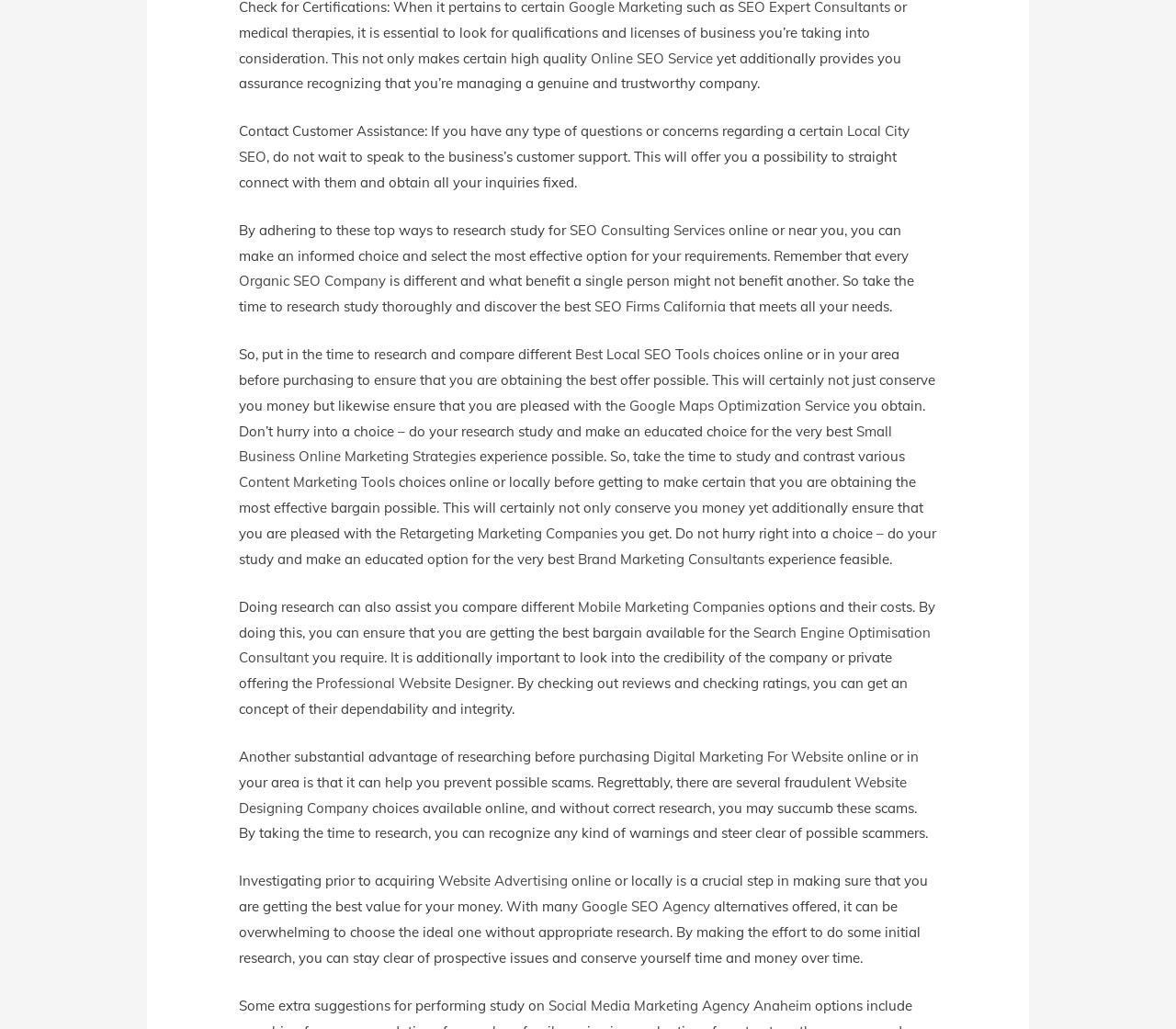Please indicate the bounding box coordinates of the element's region to be clicked to achieve the instruction: "Discover Best Local SEO Tools". Provide the coordinates as four float numbers between 0 and 1, i.e., [left, top, right, bottom].

[0.489, 0.336, 0.603, 0.353]